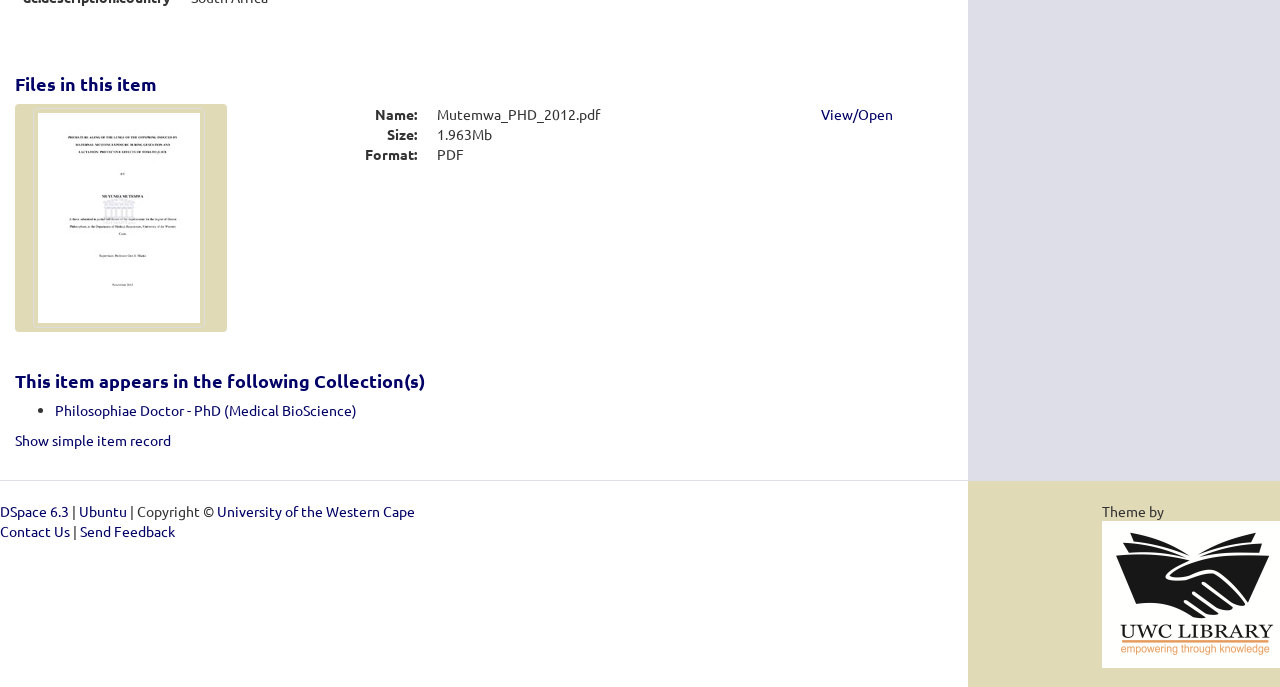Identify the bounding box coordinates of the region that needs to be clicked to carry out this instruction: "View the thumbnail". Provide these coordinates as four float numbers ranging from 0 to 1, i.e., [left, top, right, bottom].

[0.012, 0.157, 0.174, 0.477]